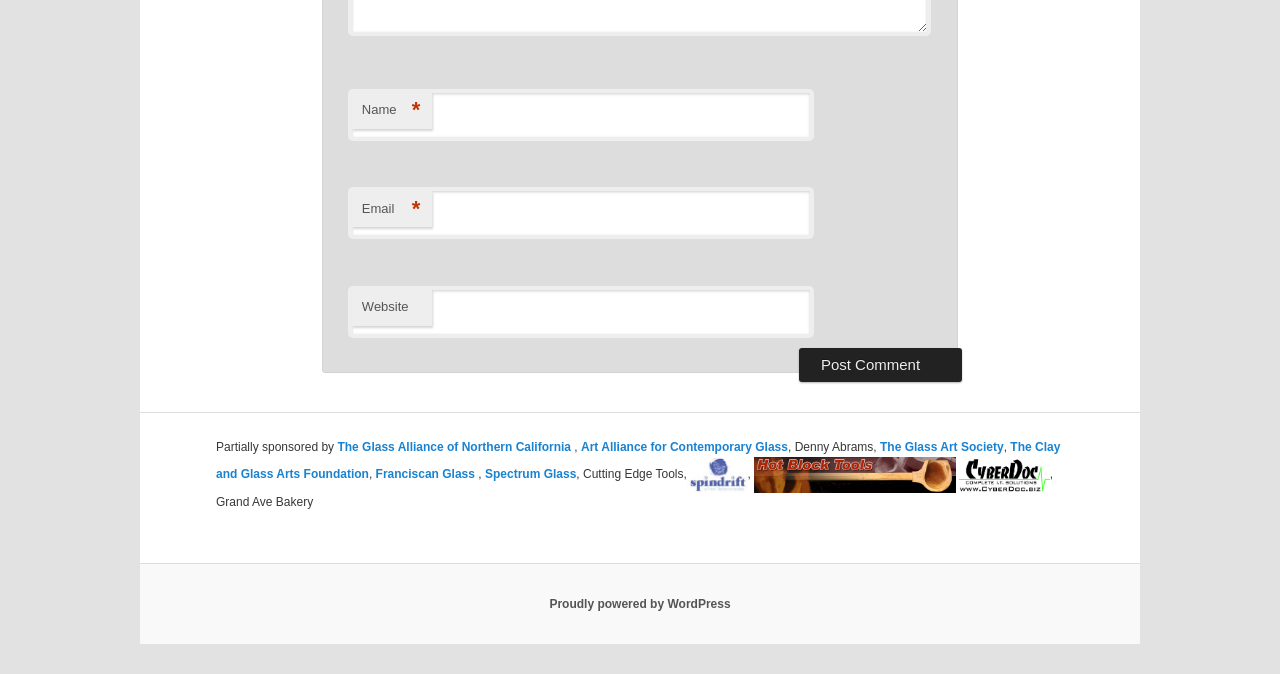Please provide the bounding box coordinates for the element that needs to be clicked to perform the instruction: "Input your email". The coordinates must consist of four float numbers between 0 and 1, formatted as [left, top, right, bottom].

[0.272, 0.278, 0.636, 0.355]